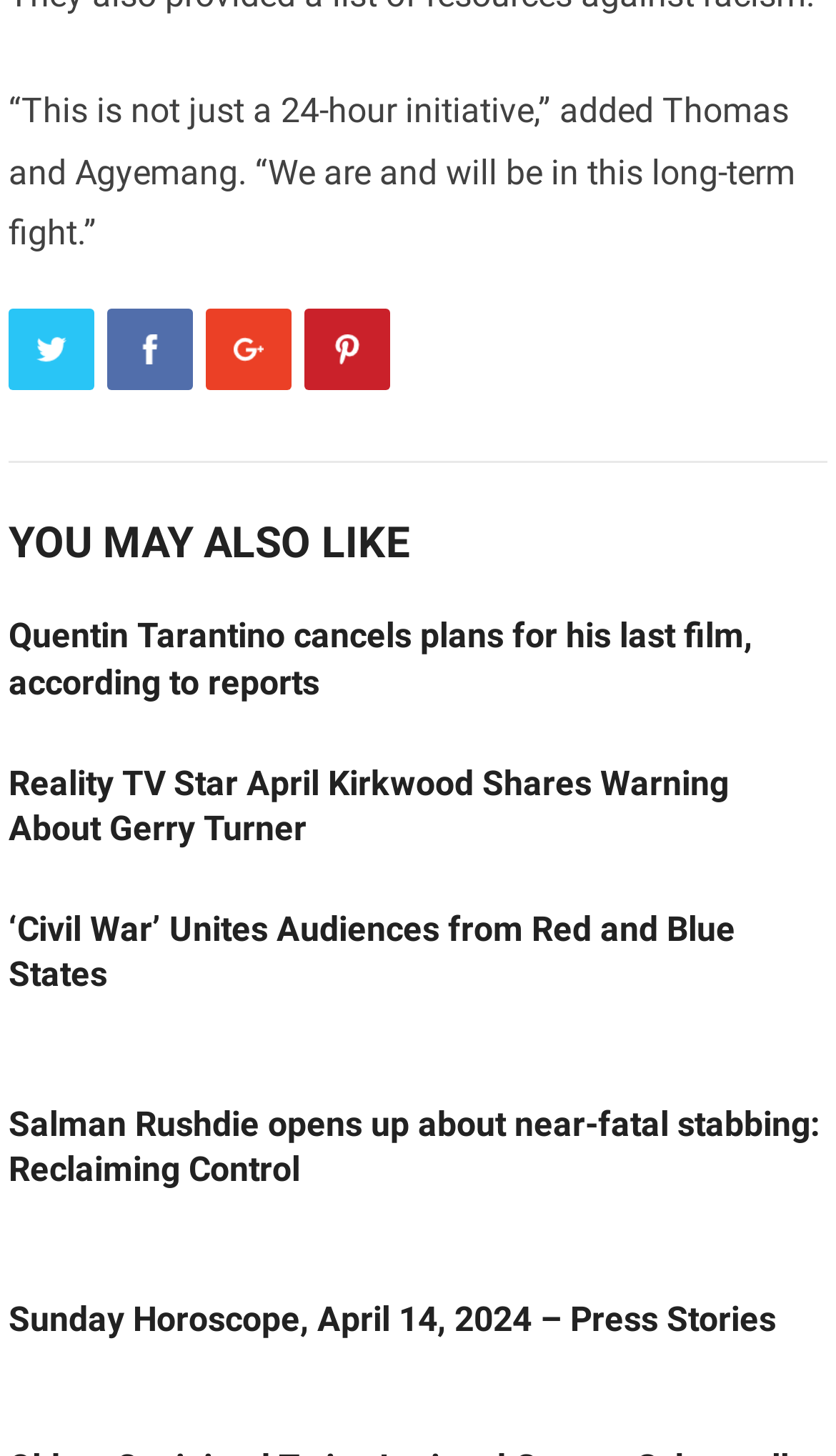Locate the bounding box coordinates of the area to click to fulfill this instruction: "Explore Civil War's impact on audiences". The bounding box should be presented as four float numbers between 0 and 1, in the order [left, top, right, bottom].

[0.01, 0.624, 0.879, 0.684]